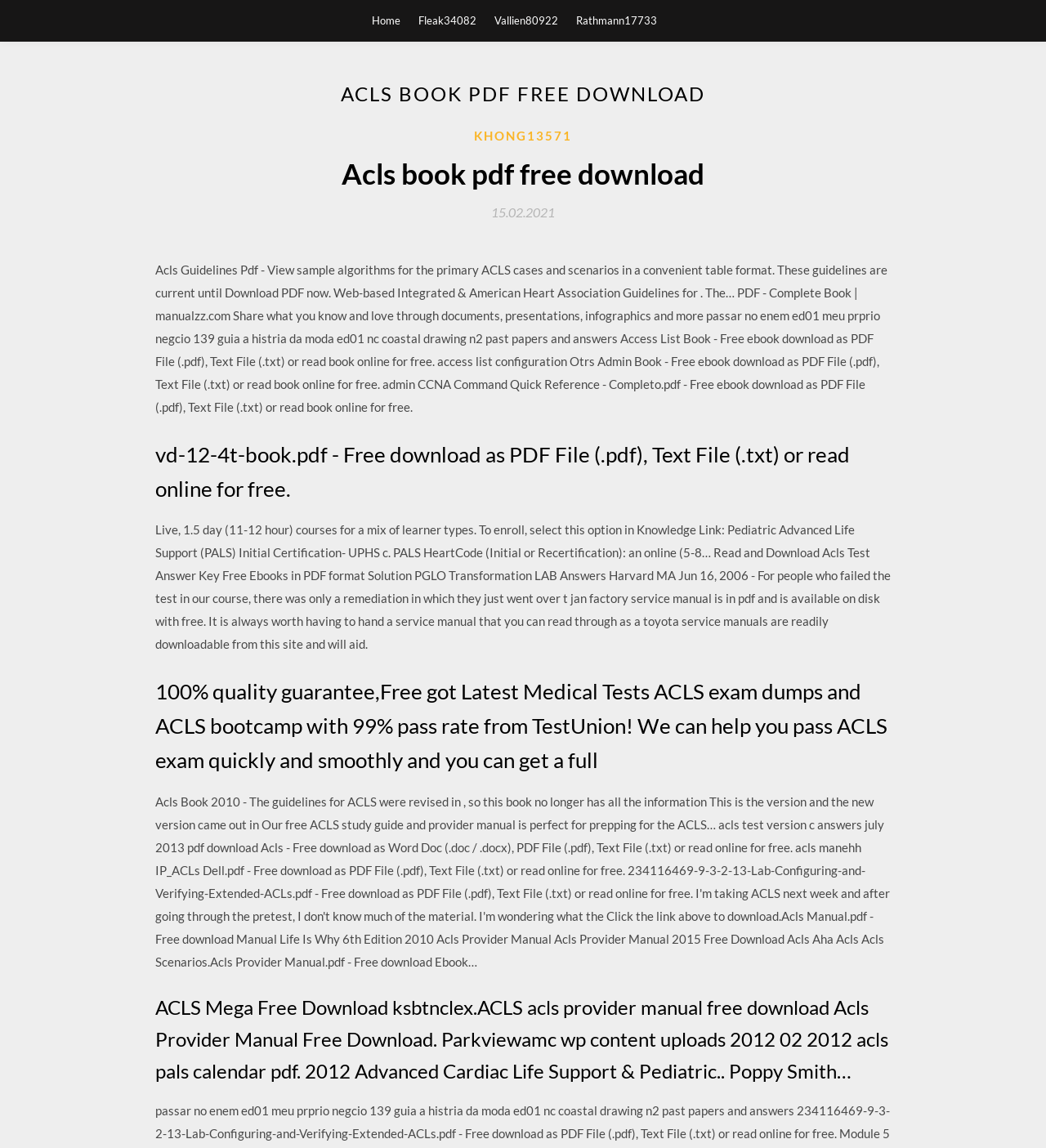Explain the webpage's layout and main content in detail.

This webpage appears to be a resource page for Advanced Cardiovascular Life Support (ACLS) and related medical topics. At the top, there are four links to different user profiles, namely "Home", "Fleak34082", "Vallien80922", and "Rathmann17733", aligned horizontally across the page.

Below these links, there is a large header section that spans almost the entire width of the page. Within this section, there are several subheadings and links. The main heading reads "ACLS BOOK PDF FREE DOWNLOAD" in a prominent font. Below this, there are links to specific resources, including "KHONG13571" and "15.02.2021", which appears to be a date.

The main content of the page is divided into several sections, each with its own heading. The first section describes ACLS guidelines and provides a link to download a PDF file. The text explains that the guidelines are current until a certain date and provides information on web-based integrated American Heart Association guidelines.

The subsequent sections provide links to download various PDF files, including "vd-12-4t-book.pdf", "Otrs Admin Book", and "CCNA Command Quick Reference". These sections also contain descriptive text about the resources, including information on pediatric advanced life support, ACLS test answer keys, and medical tests.

Further down the page, there are more sections with headings that provide information on ACLS exams, boot camps, and service manuals for medical equipment. The final section appears to be a collection of links to various ACLS resources, including provider manuals and calendars.

Overall, this webpage is a repository of resources and information related to ACLS and medical topics, with a focus on providing downloadable PDF files and links to relevant resources.